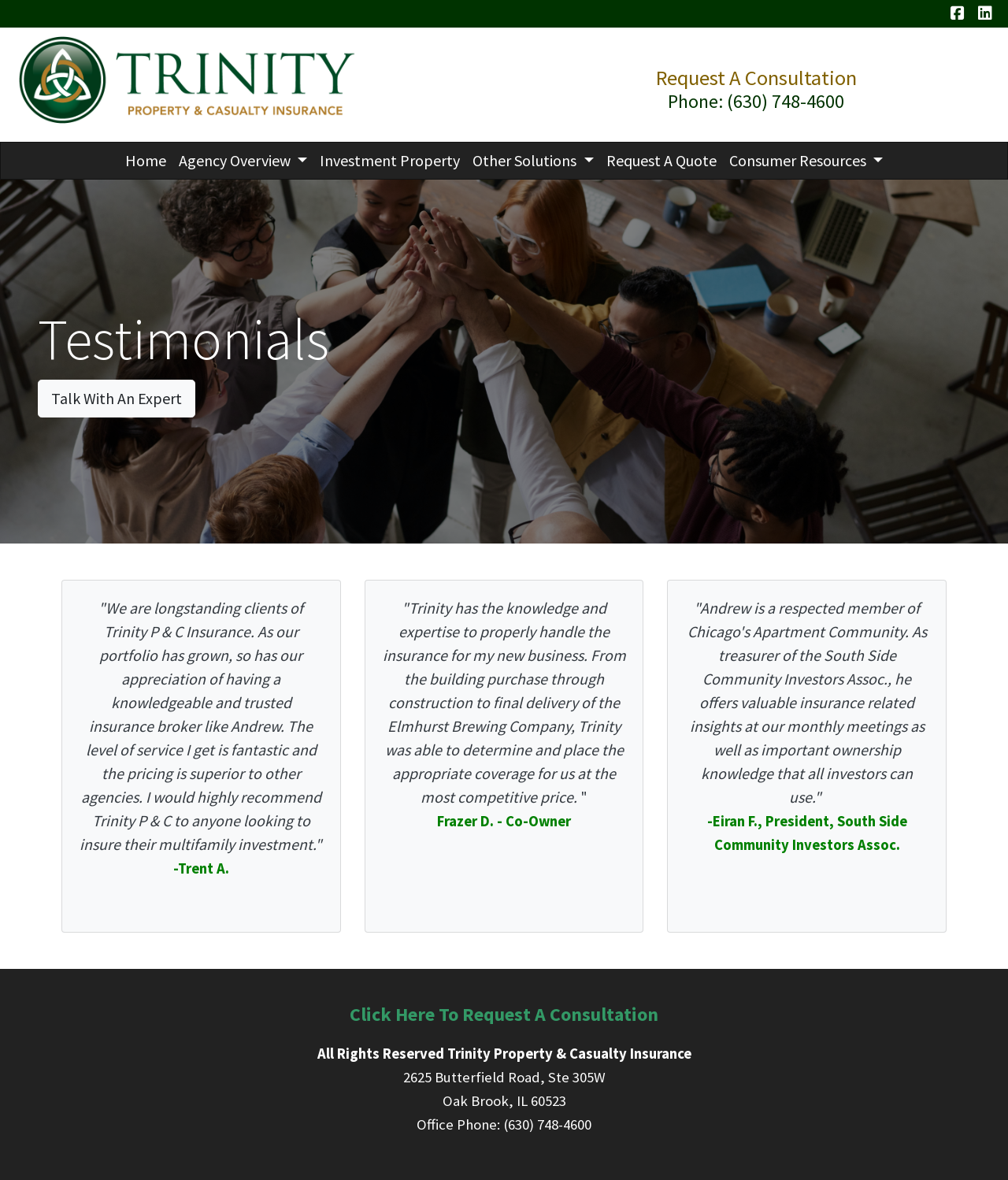Find the bounding box coordinates of the clickable region needed to perform the following instruction: "Click the 'Agency Overview' button". The coordinates should be provided as four float numbers between 0 and 1, i.e., [left, top, right, bottom].

[0.171, 0.121, 0.311, 0.151]